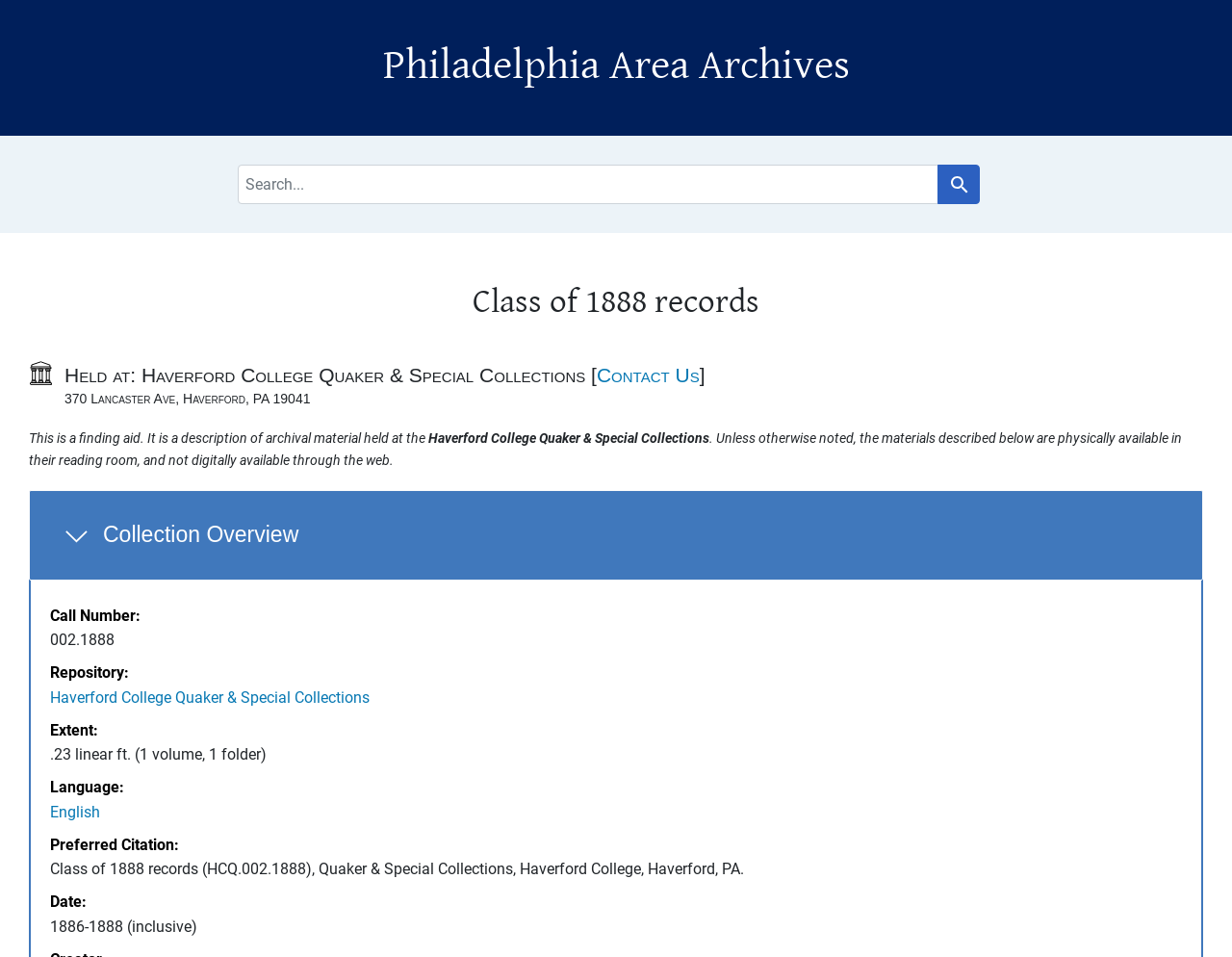Provide the bounding box coordinates of the HTML element this sentence describes: "English".

[0.041, 0.839, 0.081, 0.858]